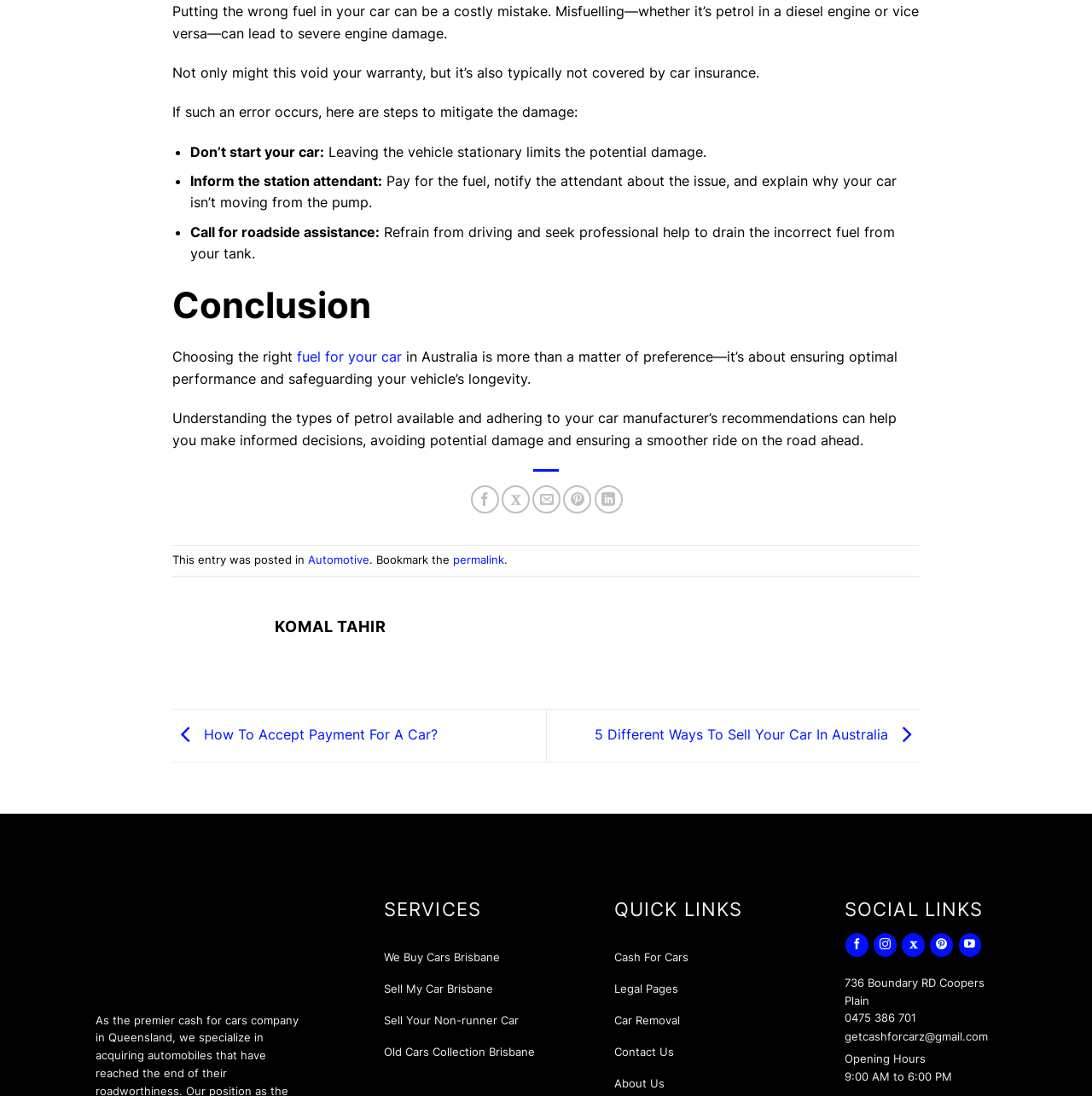Please predict the bounding box coordinates of the element's region where a click is necessary to complete the following instruction: "Fill out the 'Assessment form'". The coordinates should be represented by four float numbers between 0 and 1, i.e., [left, top, right, bottom].

None